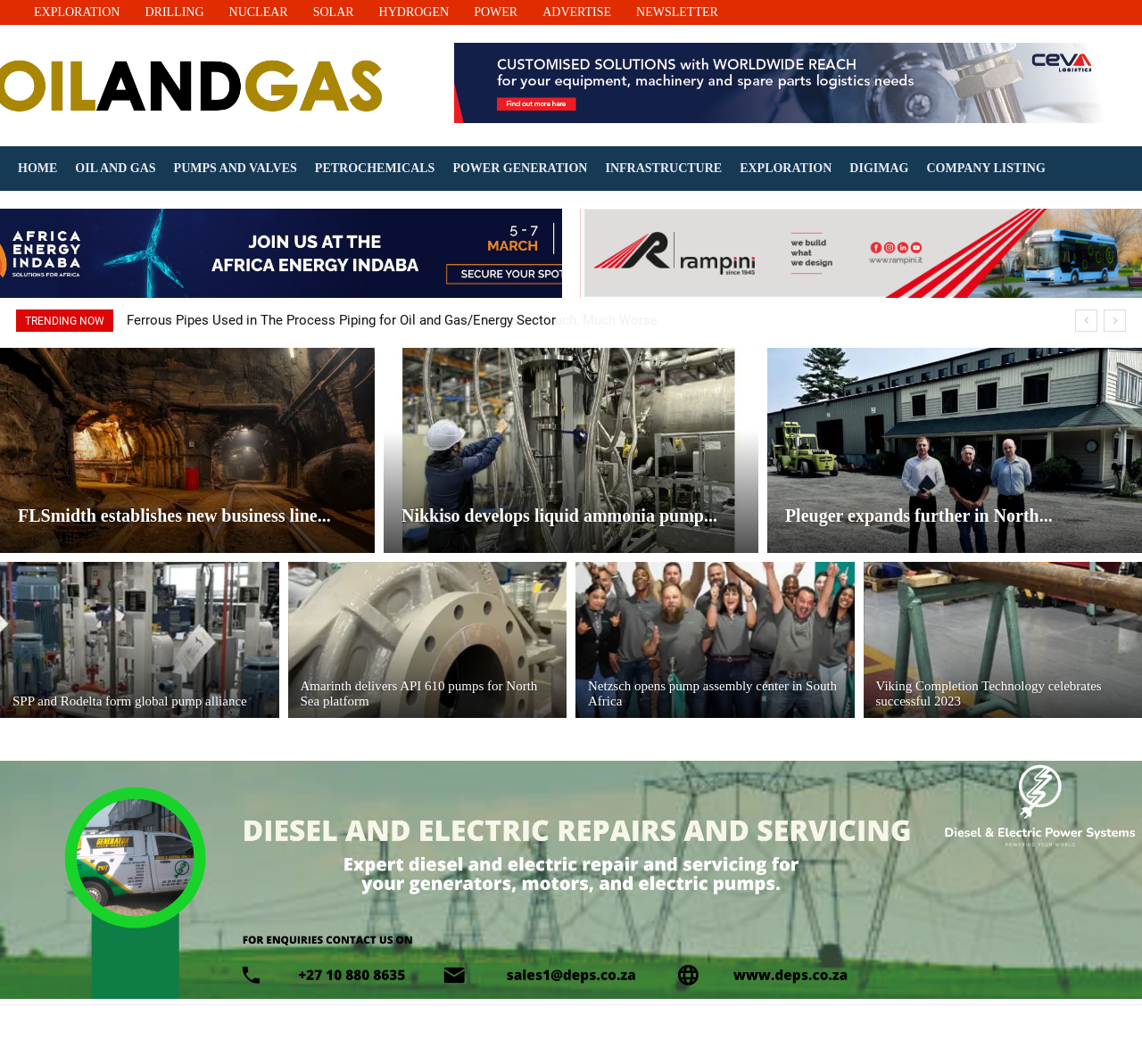Determine the bounding box for the described HTML element: "HOME". Ensure the coordinates are four float numbers between 0 and 1 in the format [left, top, right, bottom].

[0.008, 0.137, 0.058, 0.18]